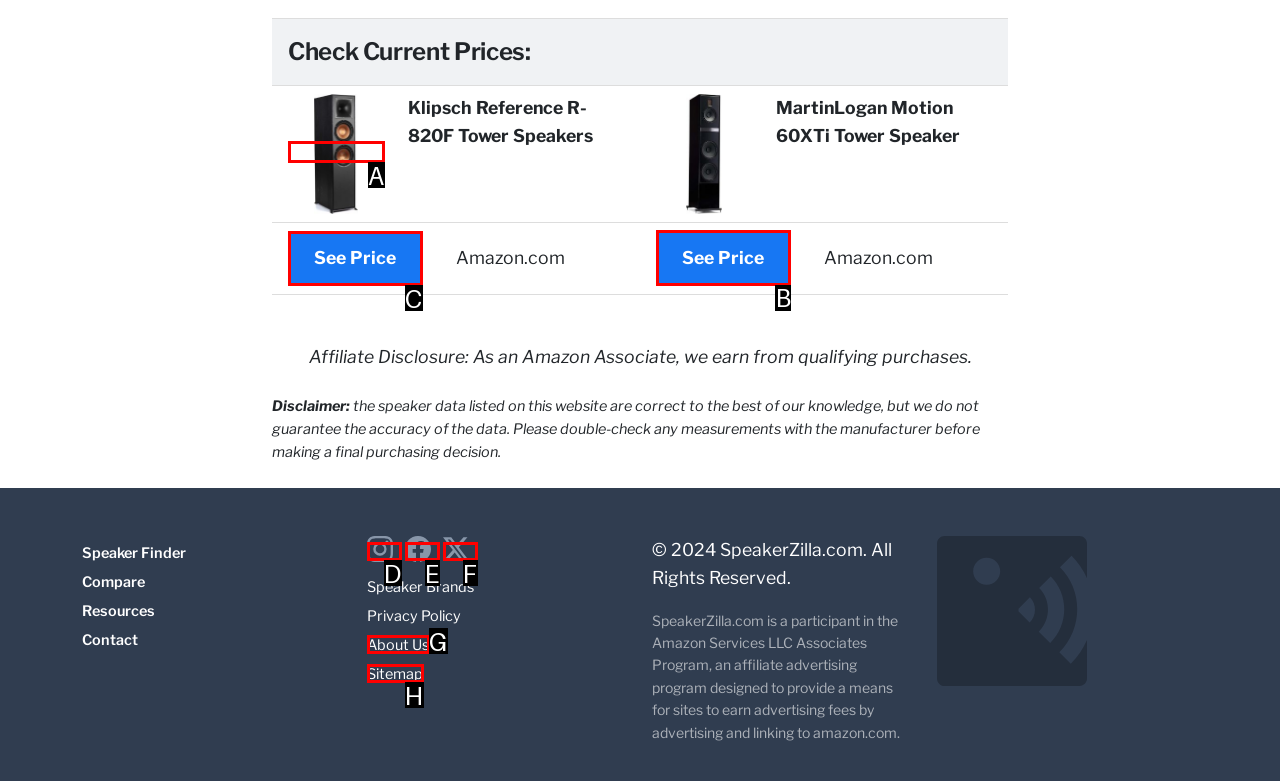Which lettered option should I select to achieve the task: See price on Amazon according to the highlighted elements in the screenshot?

C